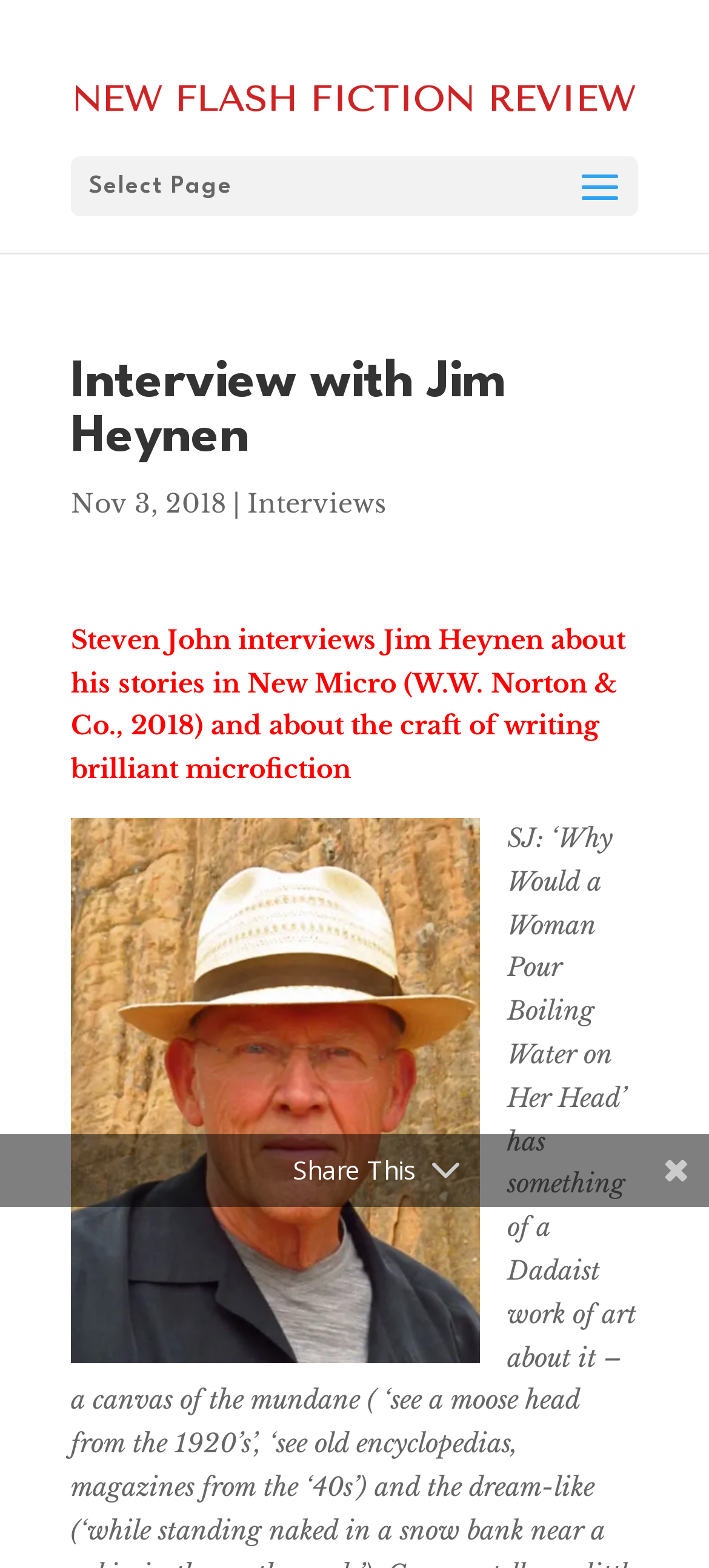What is the date of the interview?
Based on the screenshot, give a detailed explanation to answer the question.

I found the date of the interview by looking at the text element 'Nov 3, 2018' which is located below the heading 'Interview with Jim Heynen'.